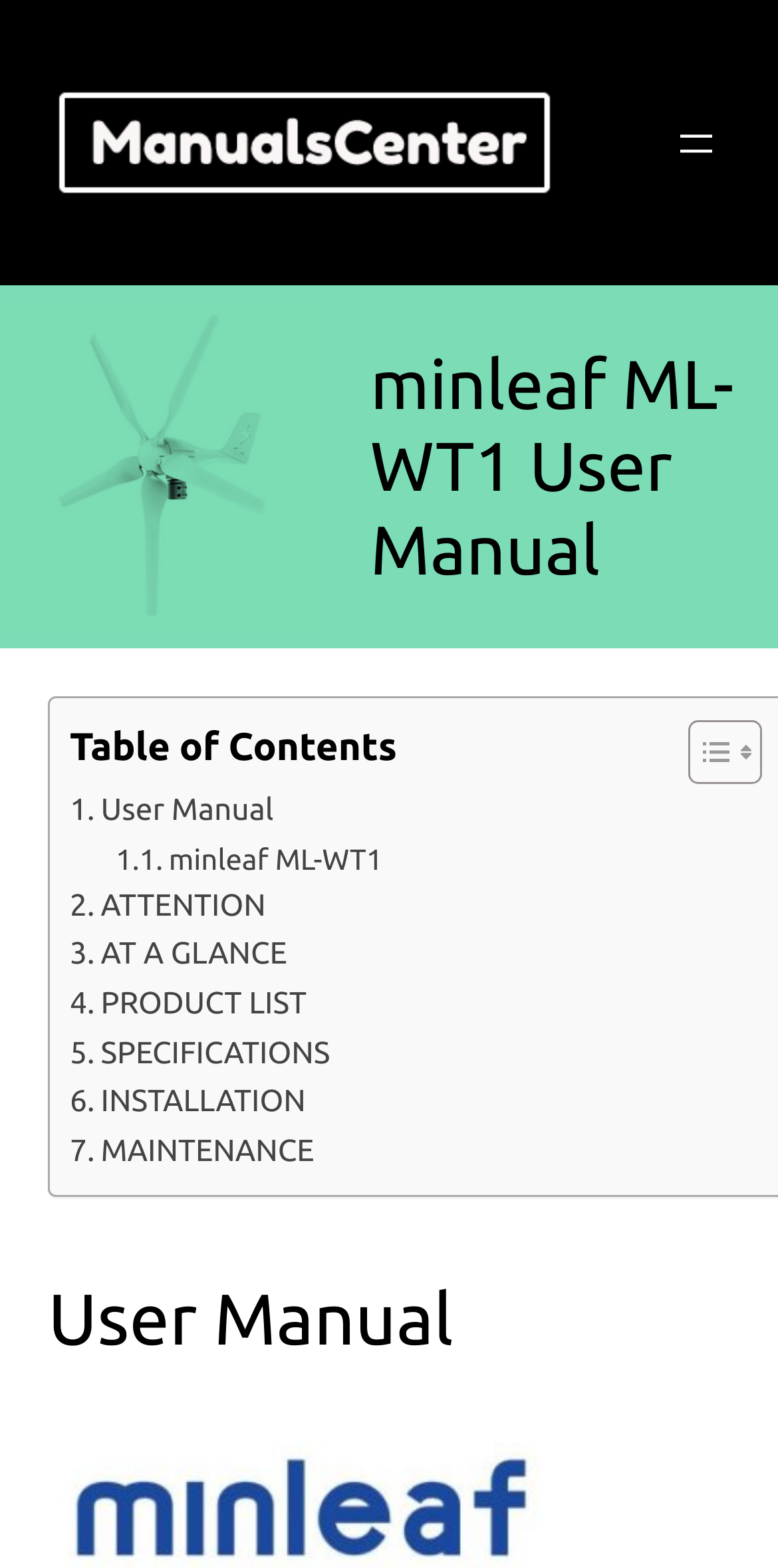Provide a one-word or short-phrase answer to the question:
What is the last item in the table of contents?

MAINTENANCE